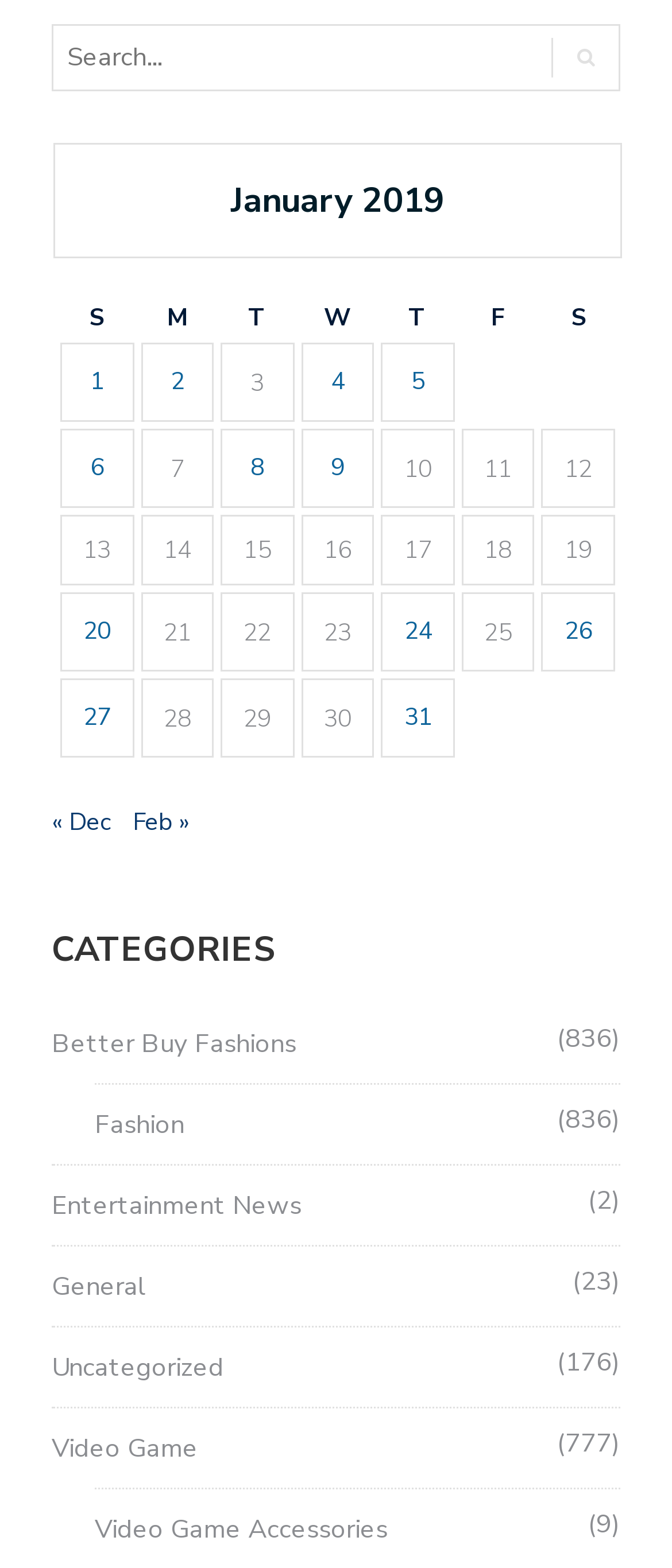How many categories are listed?
Please respond to the question thoroughly and include all relevant details.

I counted the number of category links listed, including 'Better Buy Fashions', 'Fashion', 'Entertainment News', 'General', 'Uncategorized', and 'Video Game', and found that there are 6 categories listed.